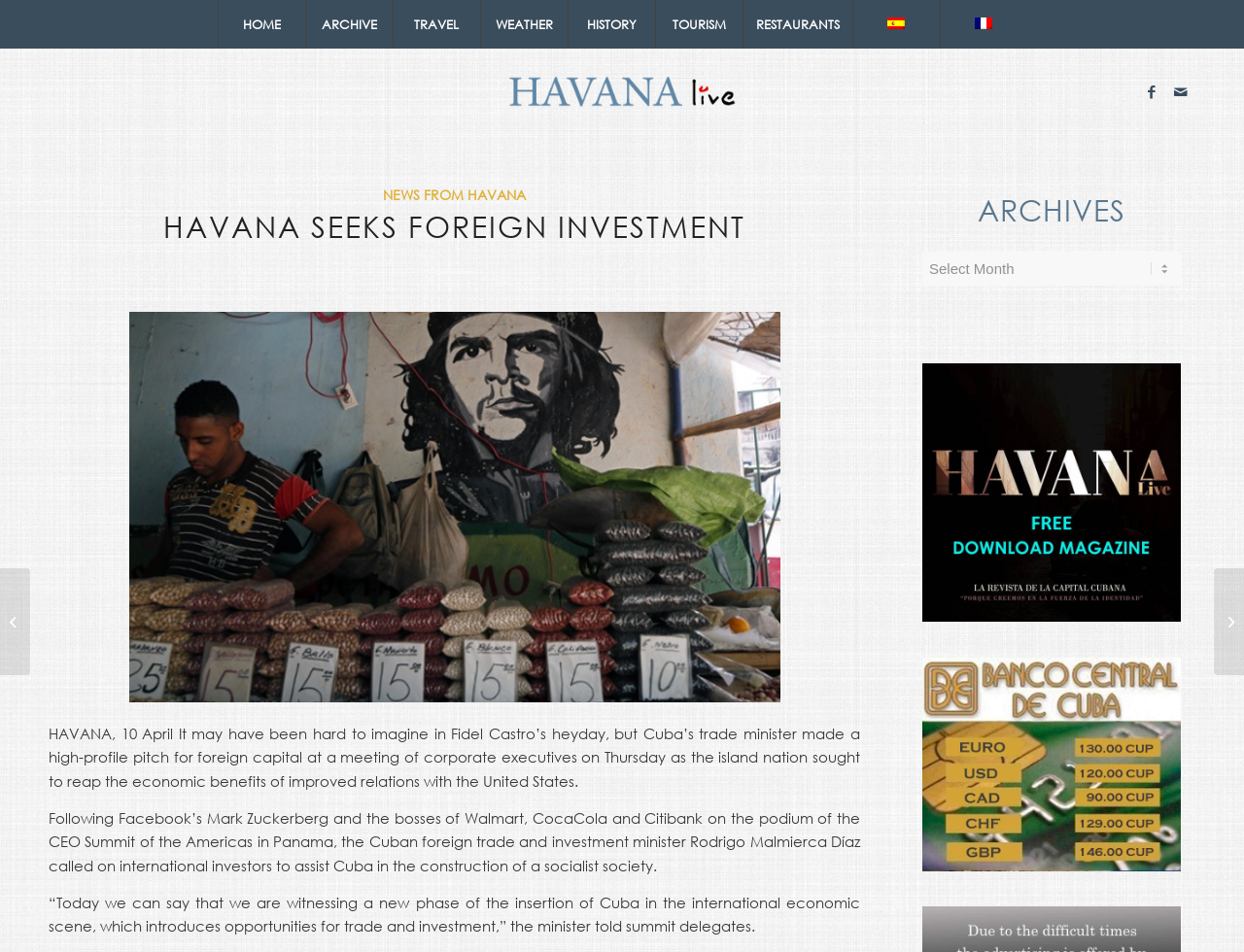Describe the webpage in detail, including text, images, and layout.

The webpage appears to be a news article about Cuba seeking foreign investment. At the top of the page, there is a horizontal menu bar with 9 menu items: HOME, ARCHIVE, TRAVEL, WEATHER, HISTORY, TOURISM, RESTAURANTS, Spanish, and French. Each menu item has a corresponding link and some have accompanying images.

Below the menu bar, there is a logo "logo_havana" with an image "News from Havana" next to it. On the top right corner, there are two social media links: "Link to Facebook" and "Link to Mail".

The main content of the page is divided into two sections. The left section has a heading "NEWS FROM HAVANA" and a subheading "HAVANA SEEKS FOREIGN INVESTMENT". Below the subheading, there is a link "Cuba US Summit" with an accompanying image. The article text is divided into three paragraphs, describing Cuba's trade minister's pitch for foreign capital at a meeting of corporate executives.

On the right side of the page, there is a section with a heading "ARCHIVES" and a combobox below it. There is also a link with an accompanying image, and another image below it.

At the bottom of the page, there are two links: "Orlando Airport will offer flights to Cuba starting July 8" on the left and "Kerry meets Cuba foreign minister" on the right.